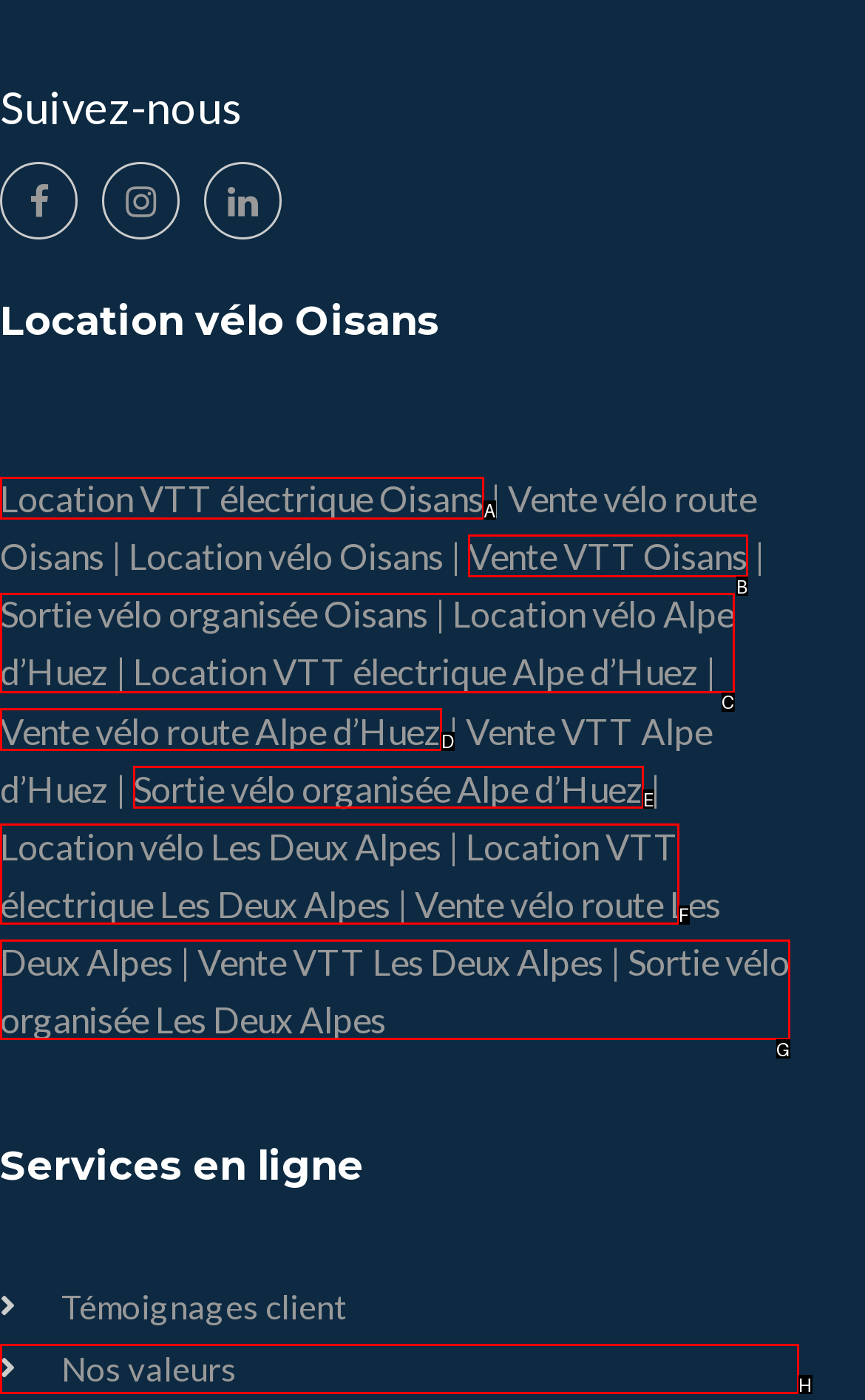Find the HTML element that matches the description: Location vélo Alpe d’Huez
Respond with the corresponding letter from the choices provided.

C